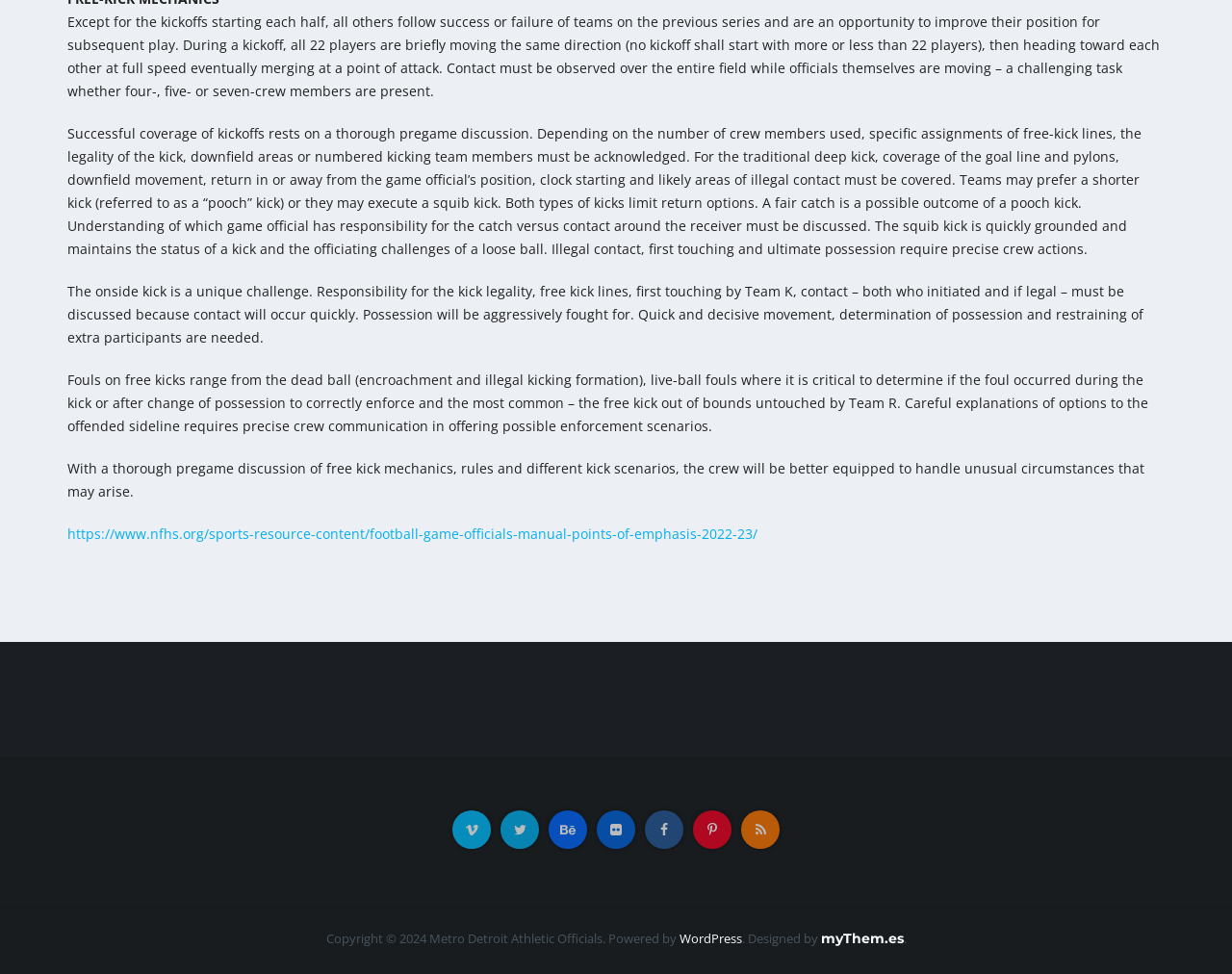What is the name of the organization powering the website?
Please provide a comprehensive answer based on the contents of the image.

The webpage footer mentions that the website is 'Powered by WordPress', indicating that WordPress is the content management system used to power the website.